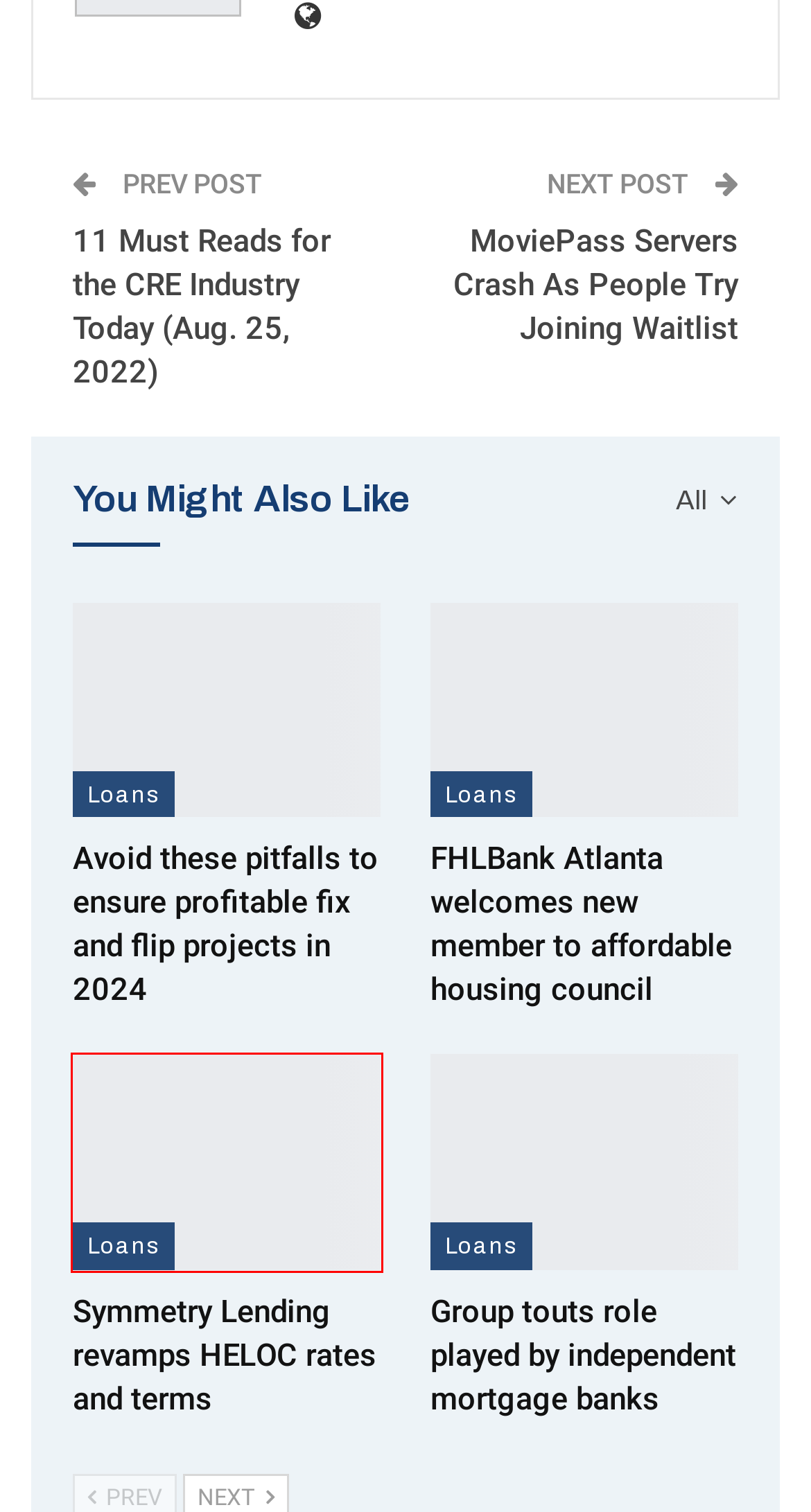You are presented with a screenshot of a webpage containing a red bounding box around an element. Determine which webpage description best describes the new webpage after clicking on the highlighted element. Here are the candidates:
A. Germany’s Bundesliga shows red card to private equity money – Finance Essence
B. Avoid these pitfalls to ensure profitable fix and flip projects in 2024 – Finance Essence
C. Symmetry Lending revamps HELOC rates and terms – Finance Essence
D. Loans – Finance Essence
E. FHLBank Atlanta welcomes new member to affordable housing council – Finance Essence
F. 11 Must Reads for the CRE Industry Today (Aug. 25, 2022) – Finance Essence
G. MoviePass Servers Crash As People Try Joining Waitlist – Finance Essence
H. Group touts role played by independent mortgage banks – Finance Essence

C